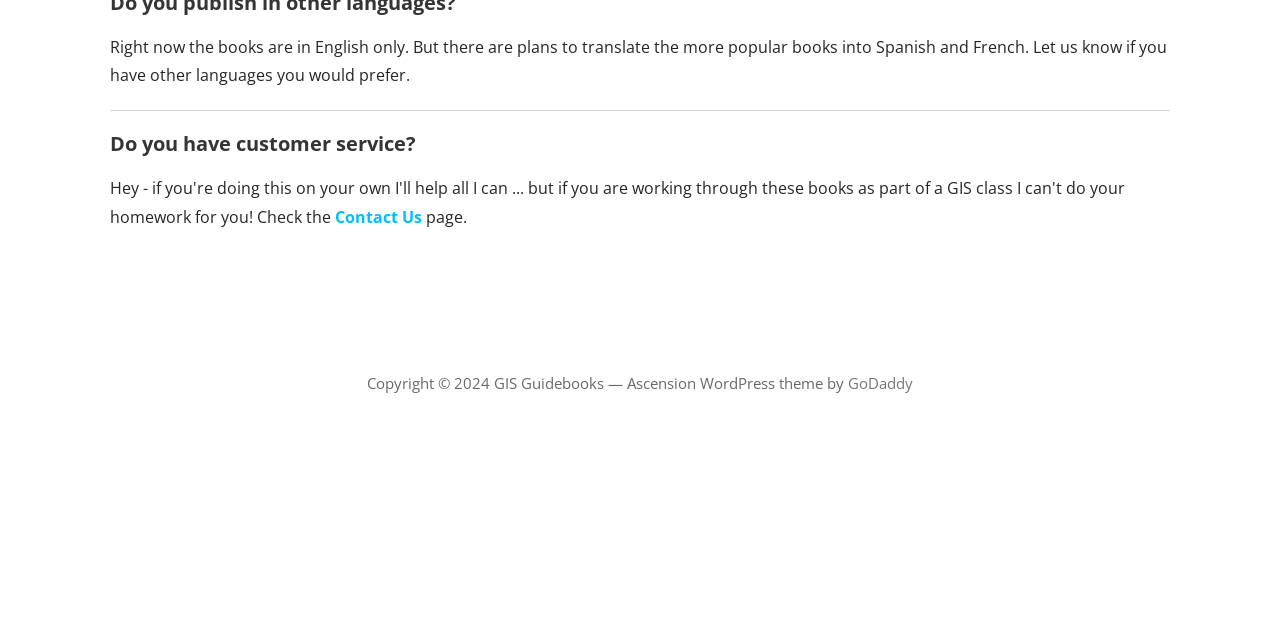Bounding box coordinates are specified in the format (top-left x, top-left y, bottom-right x, bottom-right y). All values are floating point numbers bounded between 0 and 1. Please provide the bounding box coordinate of the region this sentence describes: Contact Us

[0.262, 0.322, 0.33, 0.356]